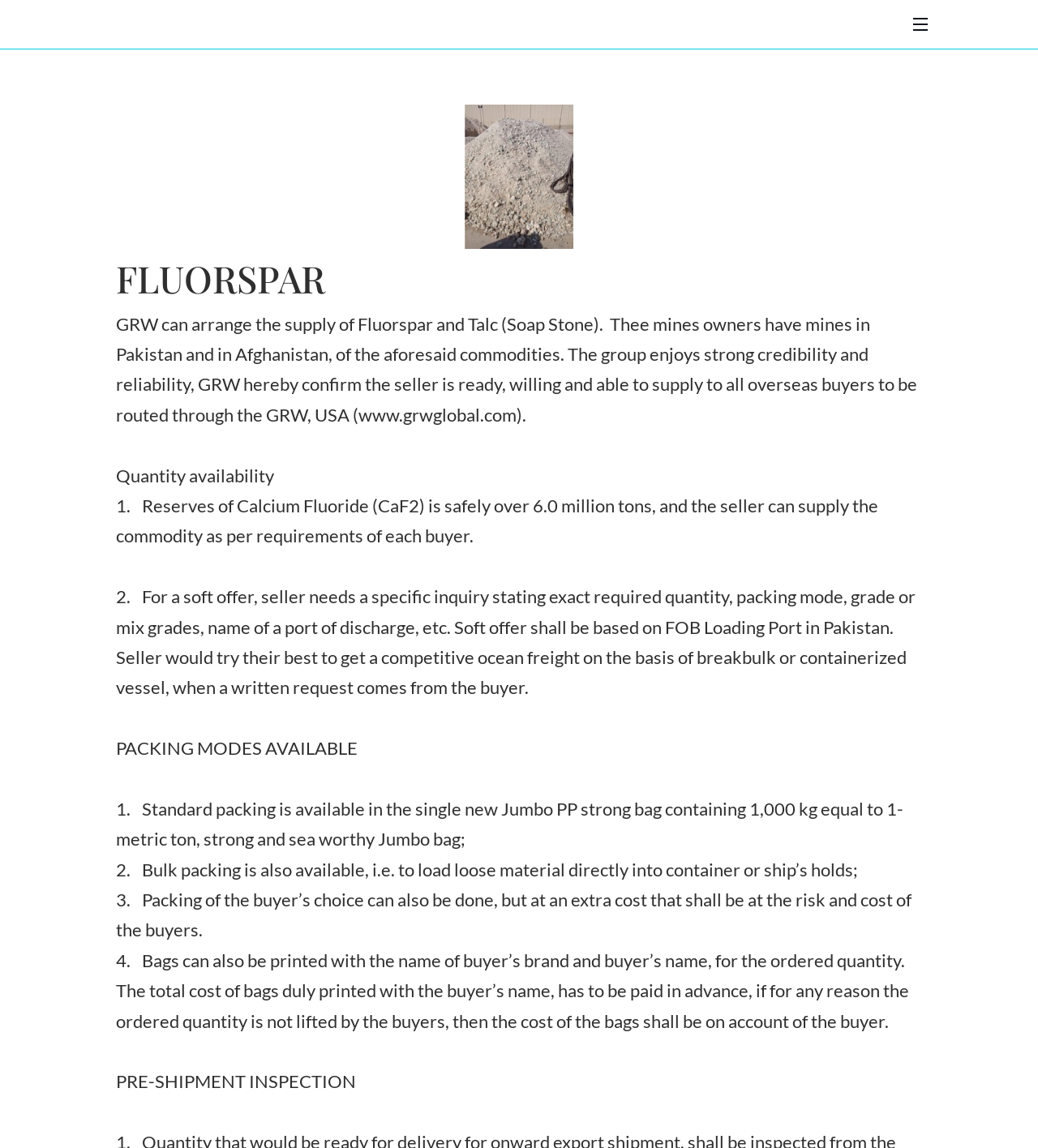Answer the question in a single word or phrase:
What is the purpose of pre-shipment inspection?

Not specified